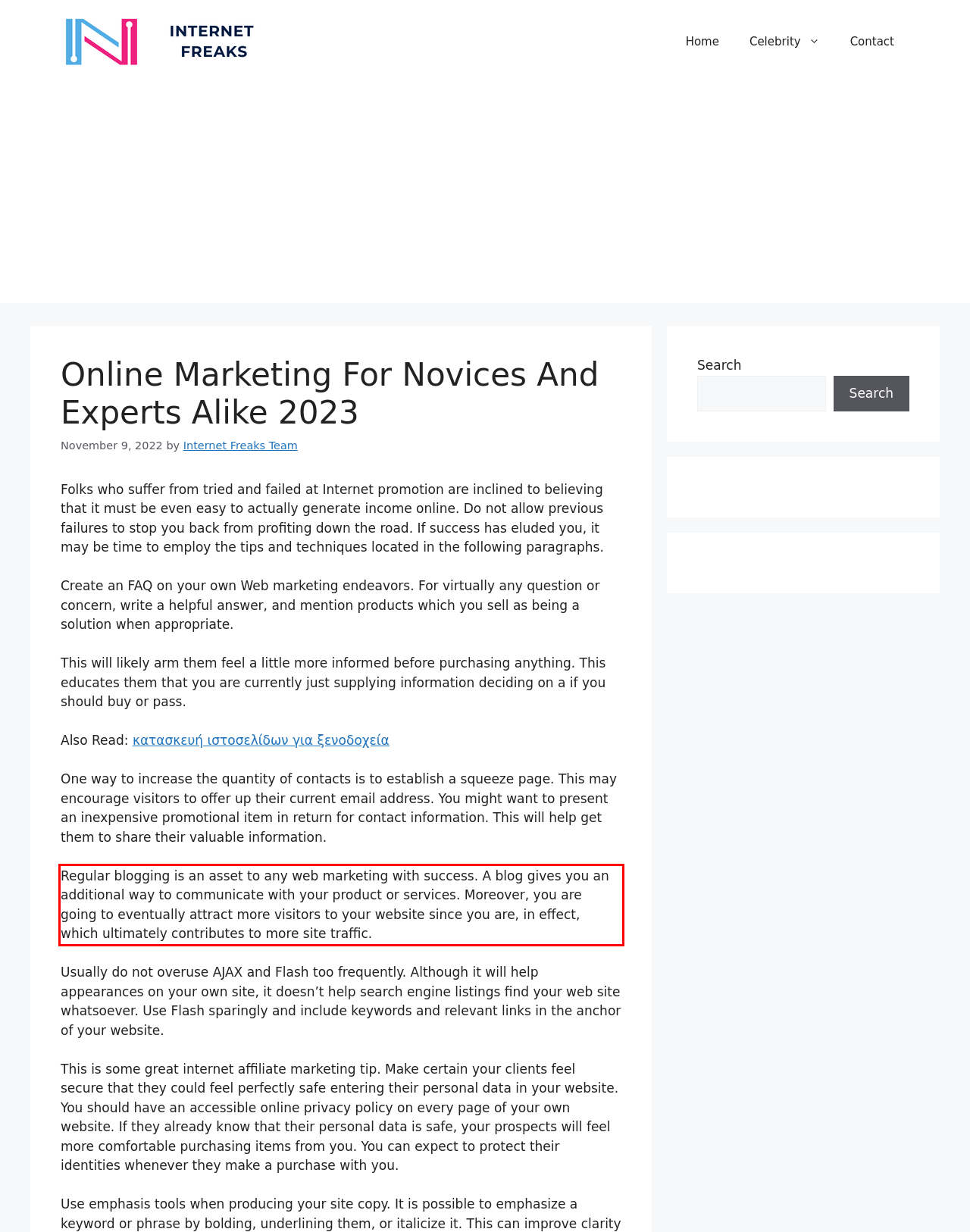Identify the text within the red bounding box on the webpage screenshot and generate the extracted text content.

Regular blogging is an asset to any web marketing with success. A blog gives you an additional way to communicate with your product or services. Moreover, you are going to eventually attract more visitors to your website since you are, in effect, which ultimately contributes to more site traffic.